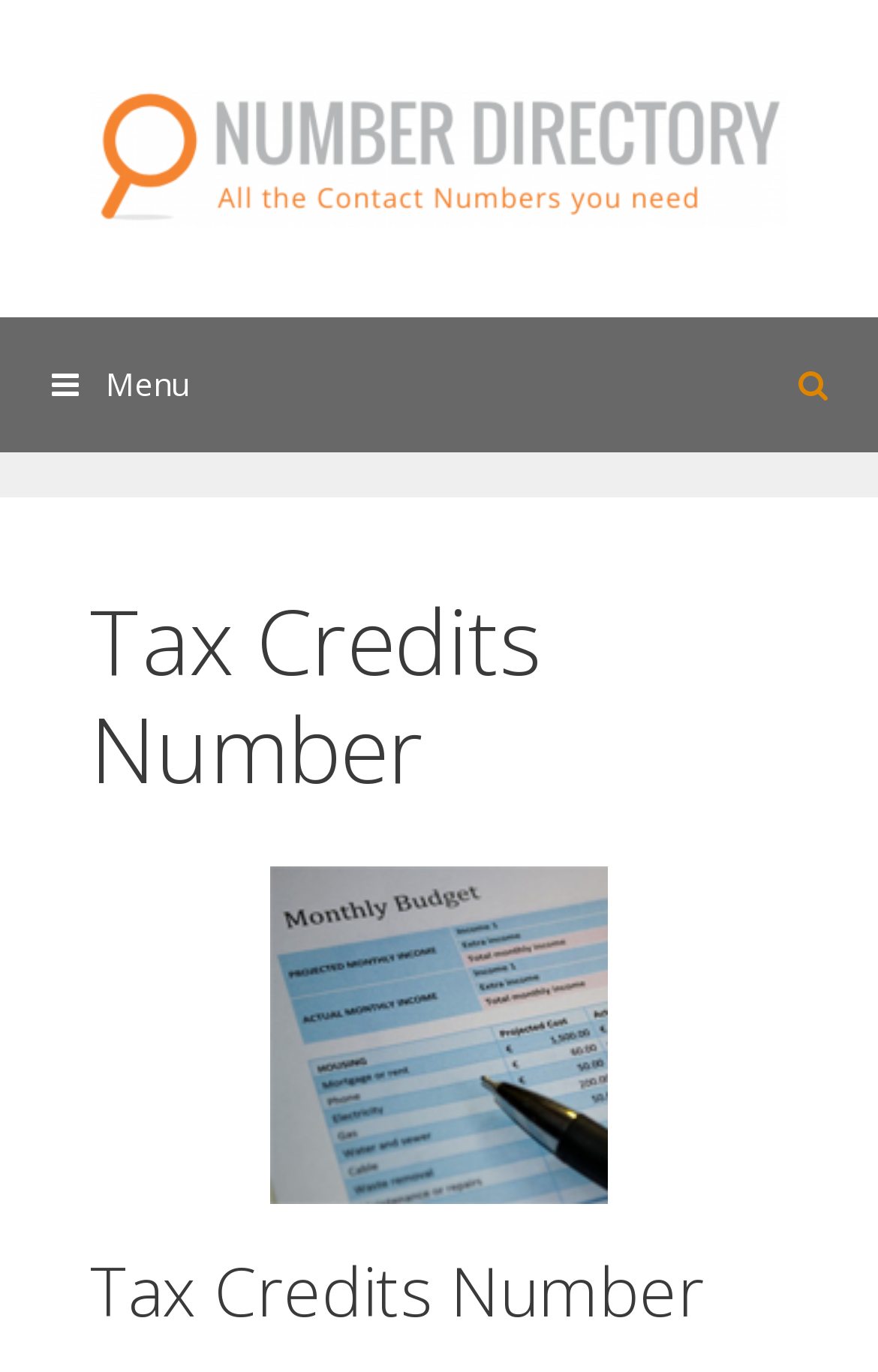Illustrate the webpage's structure and main components comprehensively.

The webpage is about Tax Credits Number, with a prominent header displaying the title "Tax Credits Number" at the top-left corner of the page. Below the header, there is an image related to Tax Credits Number, positioned at the top-center of the page. 

On the top-right corner, there is a search function, indicated by a "Search" link. Next to the search function, there is a menu button with an icon, which is not expanded by default. 

At the very top of the page, there are two links: "Skip to content" at the top-left corner and "Number Directory" at the top-center of the page, accompanied by an image with the same name. 

The page also has a secondary header with the same title "Tax Credits Number" at the bottom-center of the page.